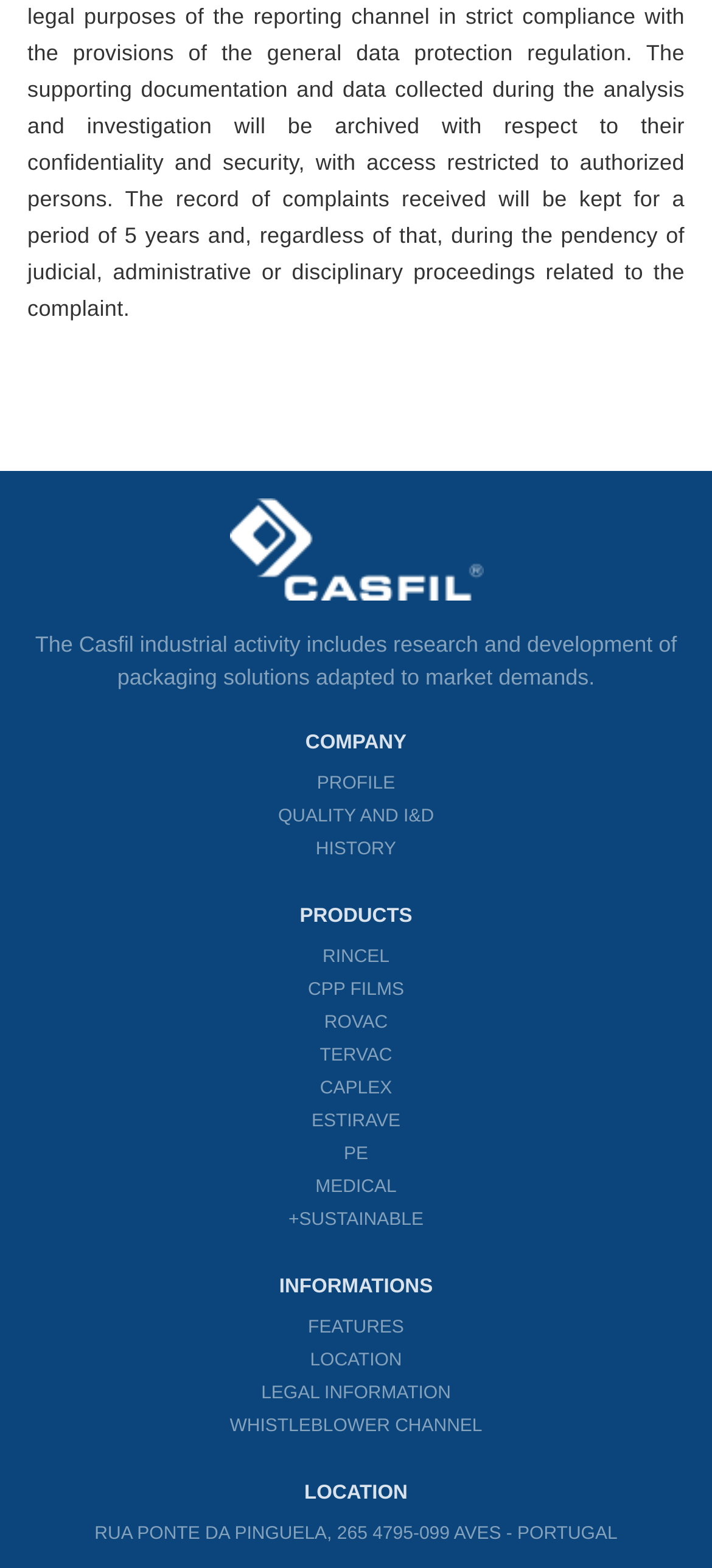What is the address of the company?
Please use the visual content to give a single word or phrase answer.

RUA PONTE DA PINGUELA, 265 4795-099 AVES - PORTUGAL